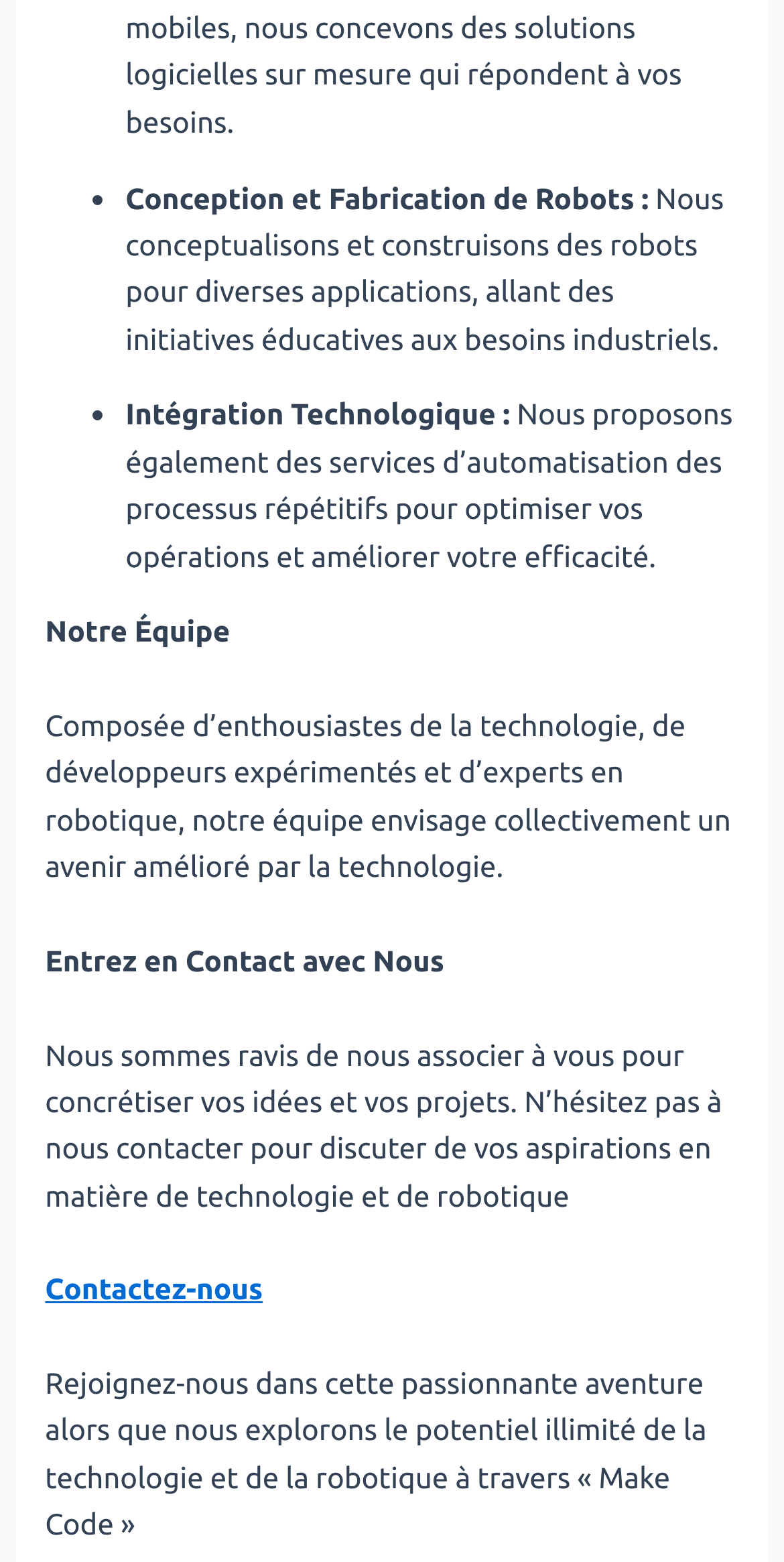What is the call-to-action?
Based on the screenshot, respond with a single word or phrase.

Contactez-nous